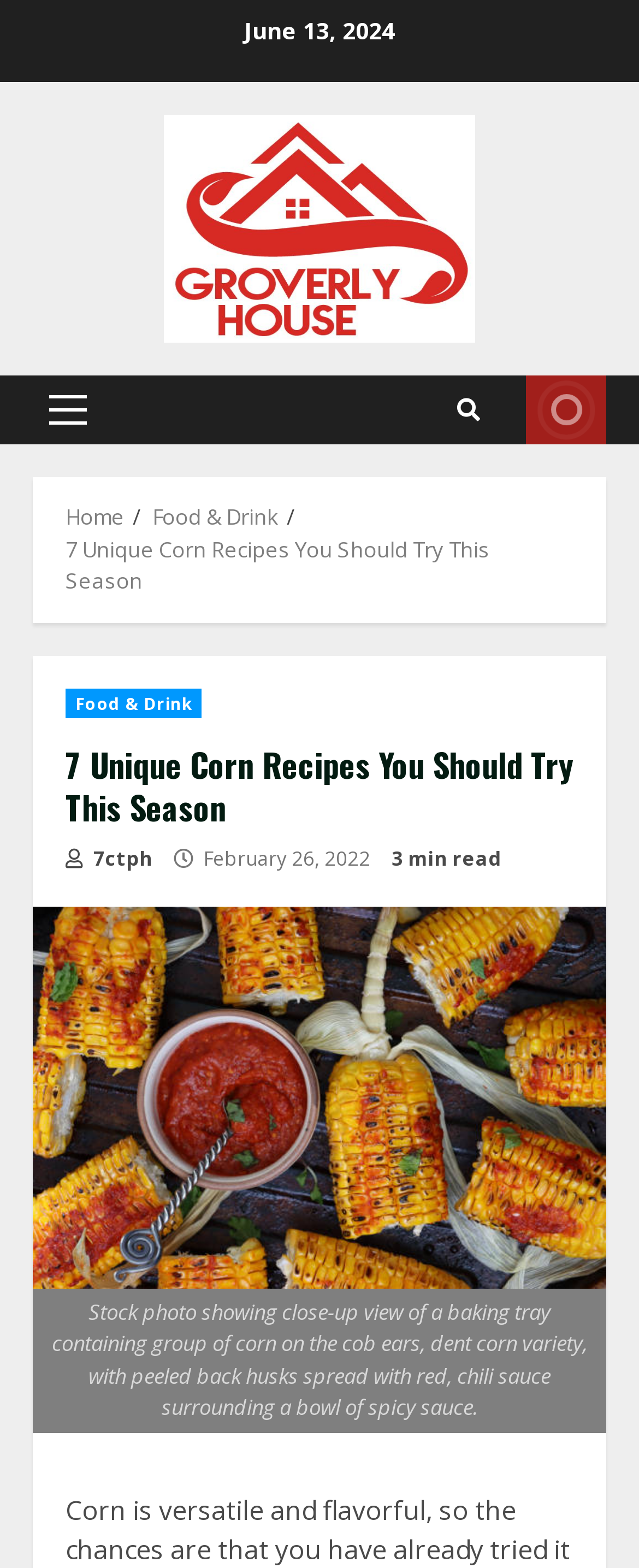Locate the bounding box coordinates of the clickable element to fulfill the following instruction: "Read the article about '7 Unique Corn Recipes You Should Try This Season'". Provide the coordinates as four float numbers between 0 and 1 in the format [left, top, right, bottom].

[0.103, 0.473, 0.897, 0.528]